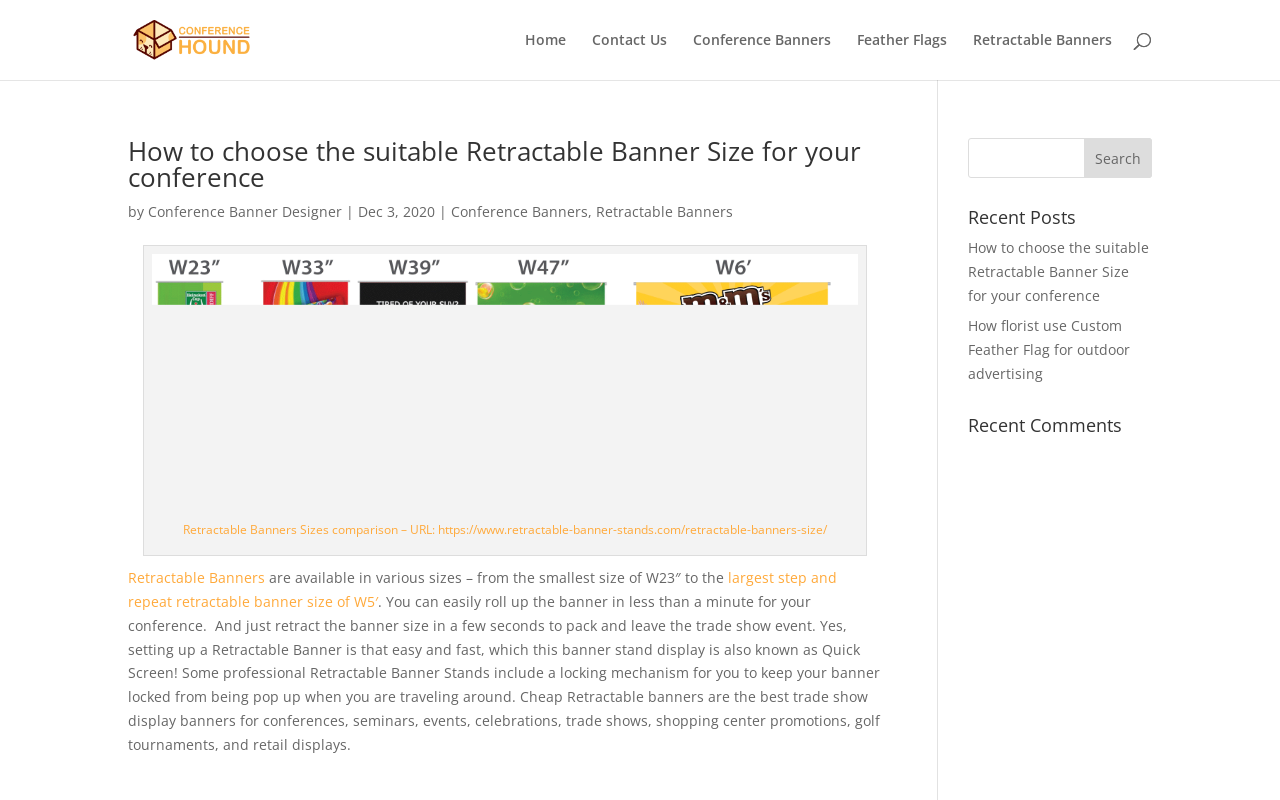What types of banners are mentioned on this webpage?
Answer the question based on the image using a single word or a brief phrase.

Retractable Banners and Feather Flags